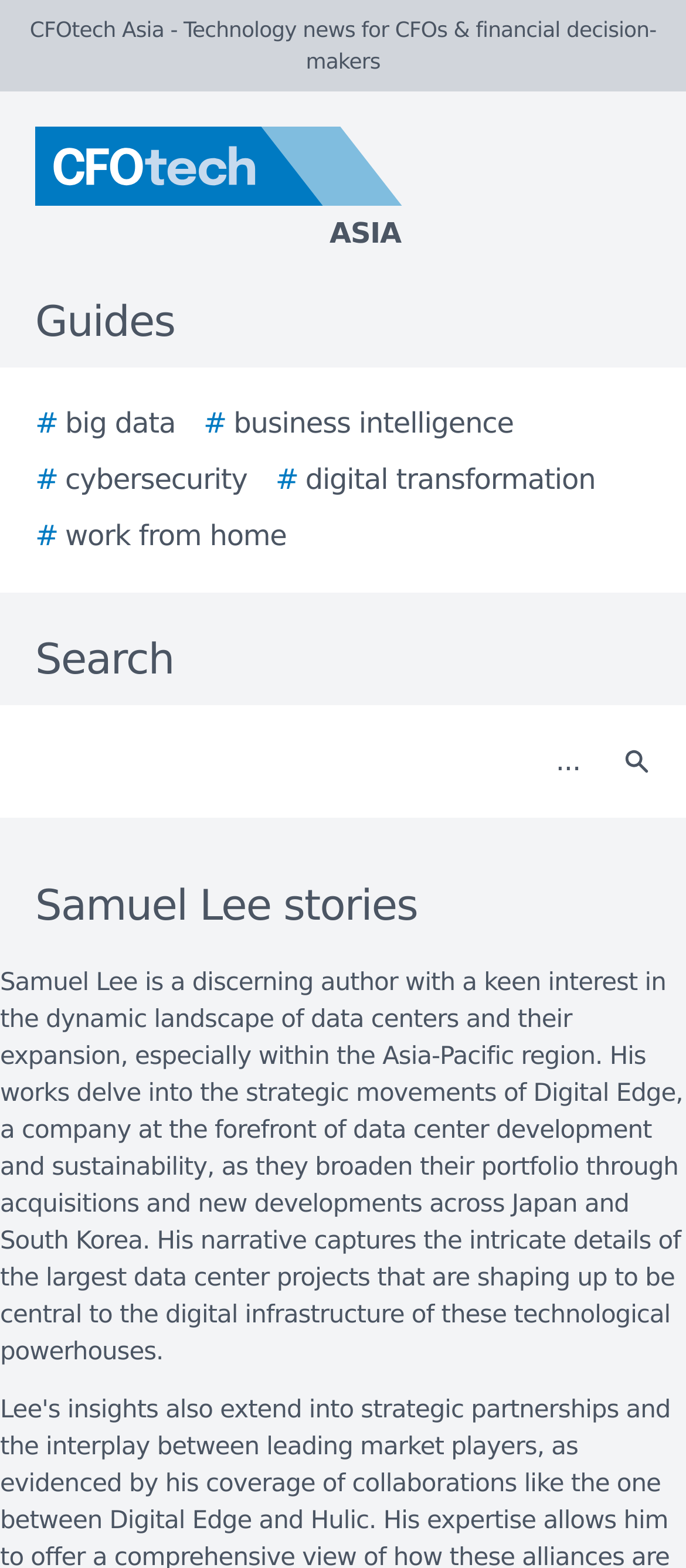Please identify the bounding box coordinates for the region that you need to click to follow this instruction: "Click Search button".

[0.877, 0.459, 0.979, 0.513]